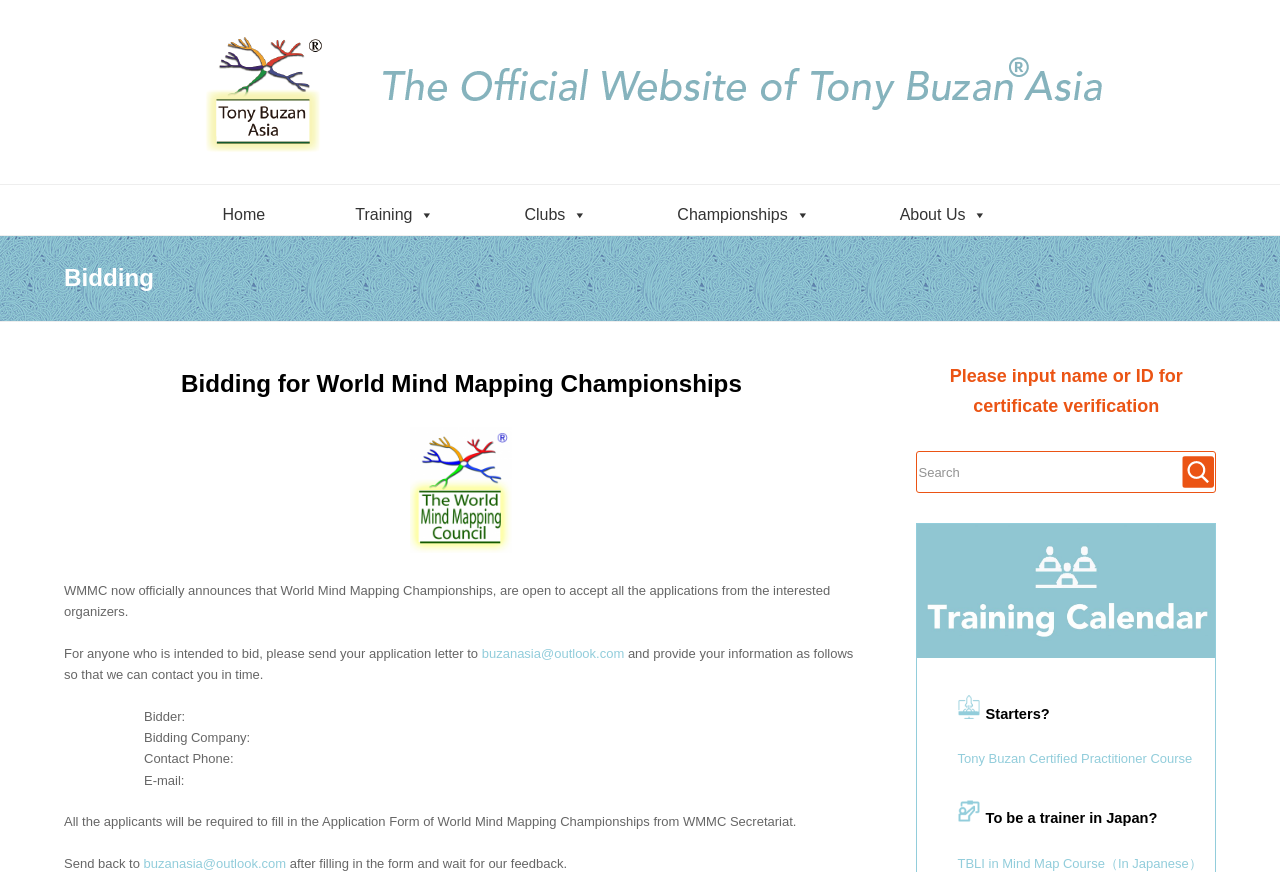Locate the UI element described by name="s" placeholder="Search" in the provided webpage screenshot. Return the bounding box coordinates in the format (top-left x, top-left y, bottom-right x, bottom-right y), ensuring all values are between 0 and 1.

[0.716, 0.518, 0.95, 0.566]